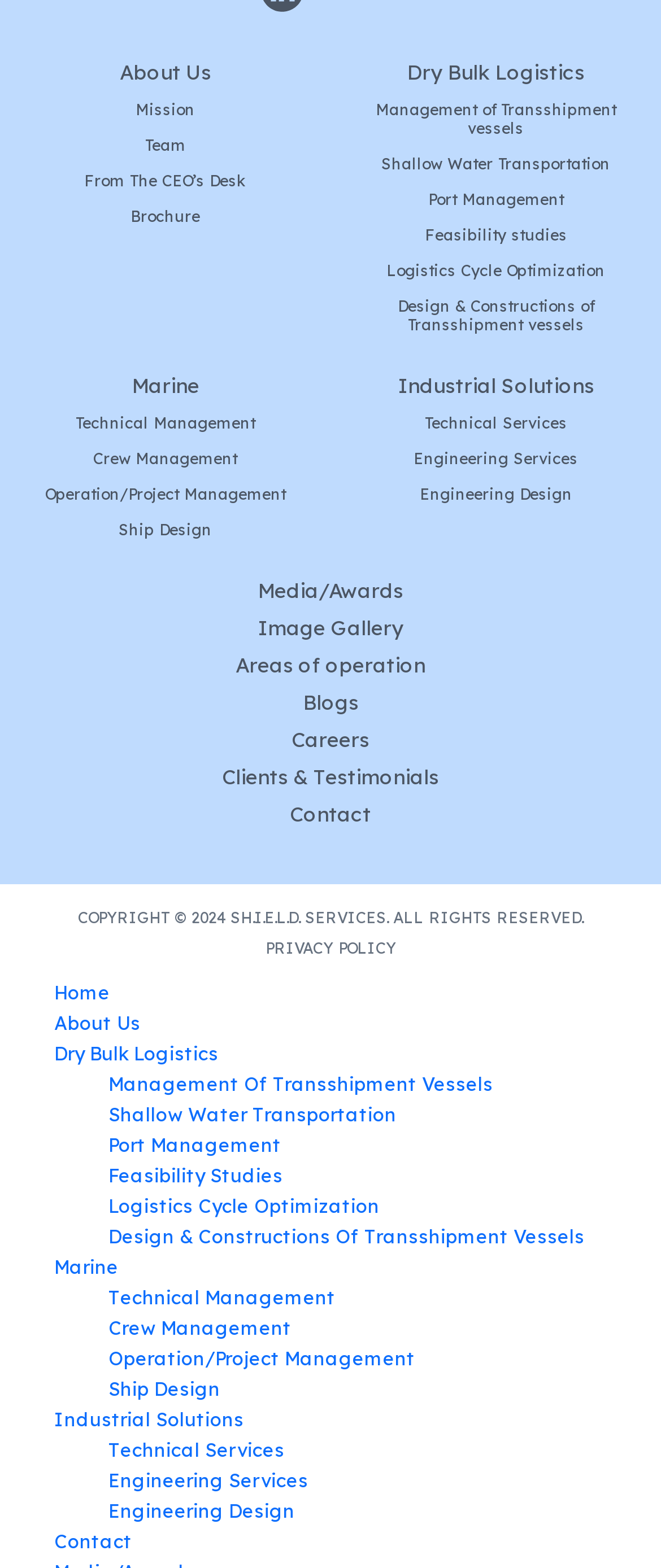Locate the bounding box coordinates of the item that should be clicked to fulfill the instruction: "Access the Home page".

[0.082, 0.625, 0.167, 0.64]